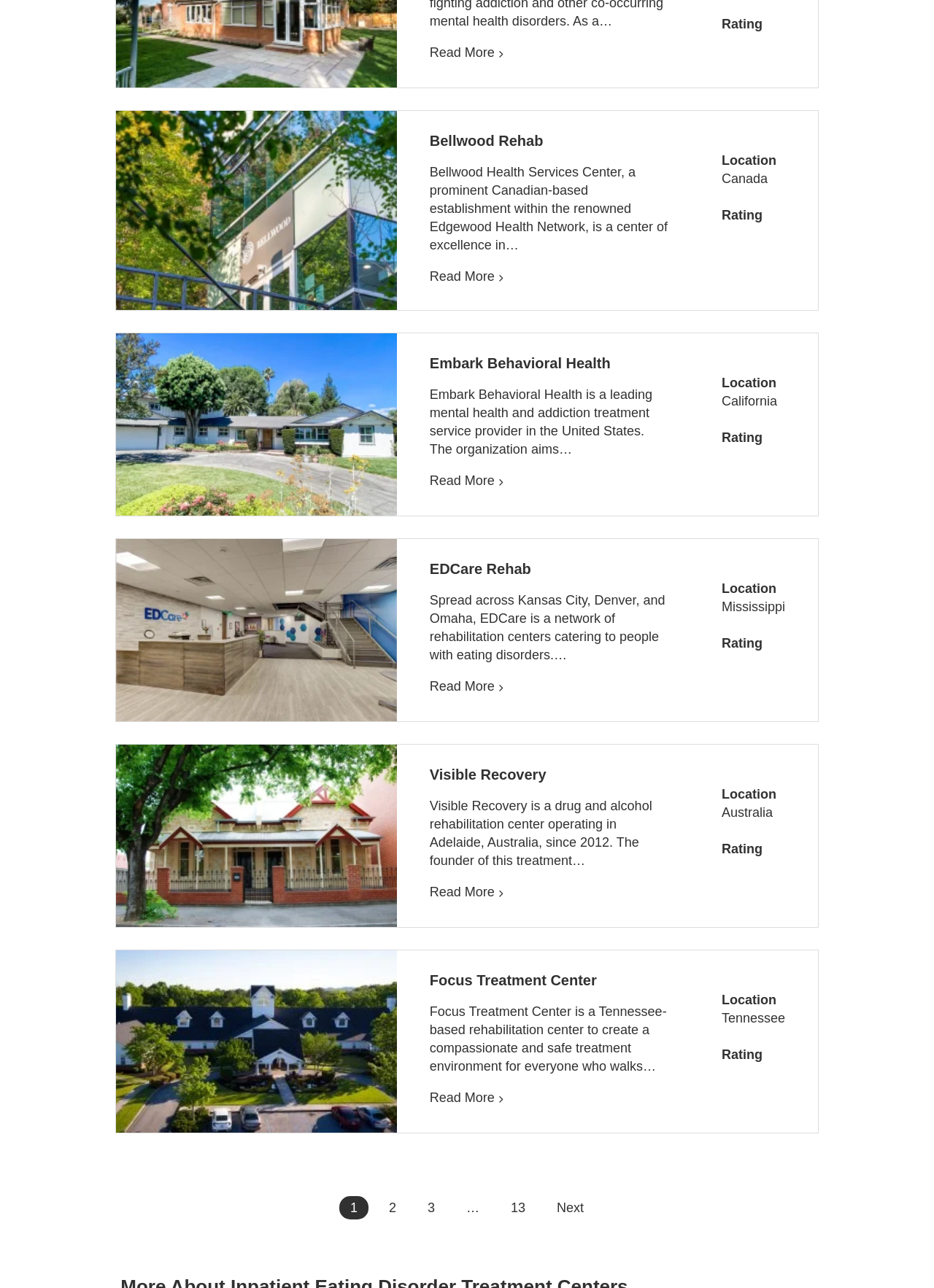Please determine the bounding box coordinates of the section I need to click to accomplish this instruction: "Go to page 2 of the posts".

[0.405, 0.929, 0.436, 0.947]